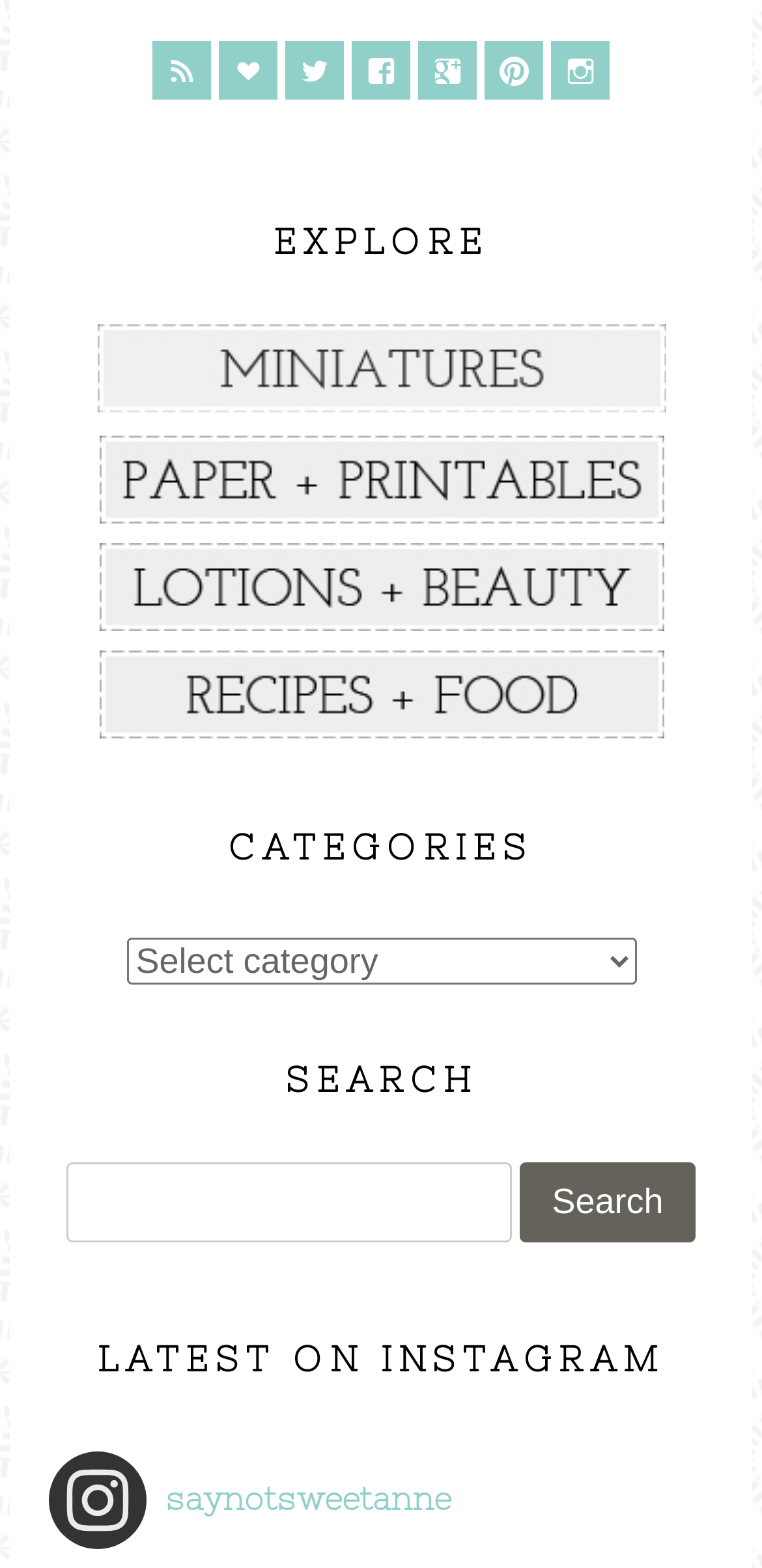Provide the bounding box coordinates for the area that should be clicked to complete the instruction: "Click on the Miniatures link".

[0.127, 0.244, 0.873, 0.269]